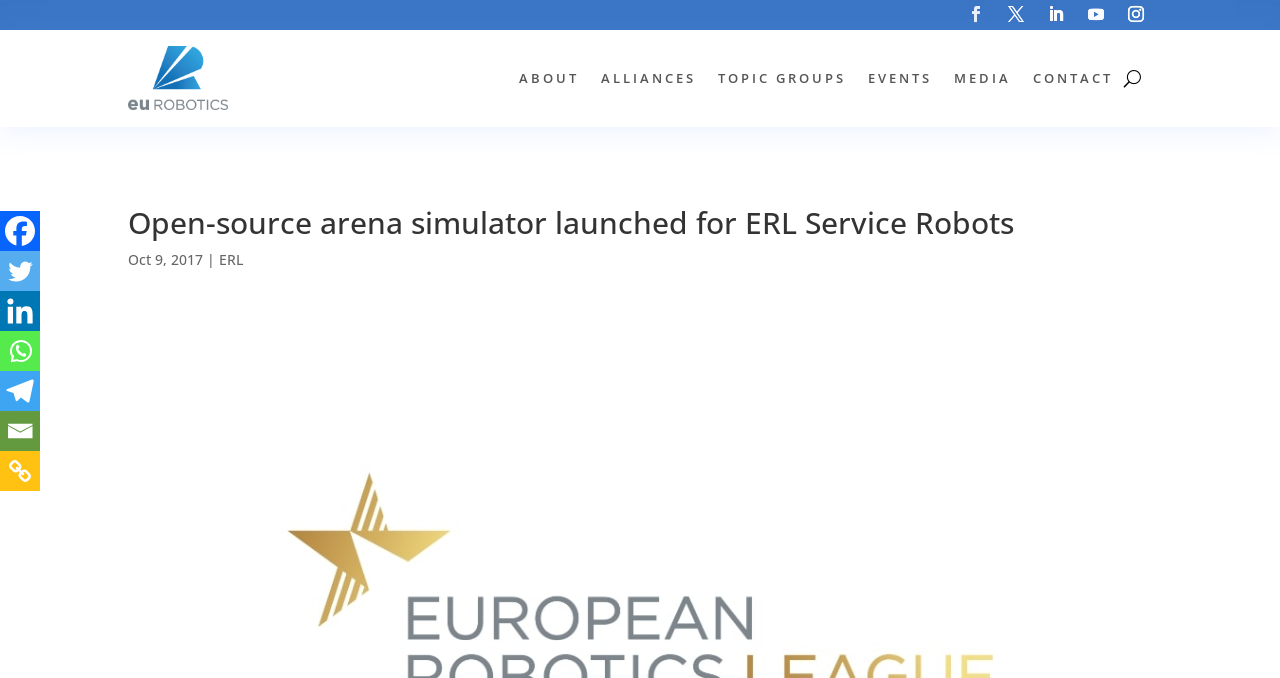What is the organization mentioned in the article?
Using the information from the image, provide a comprehensive answer to the question.

I found the organization mentioned in the article, which is 'ERL', and it is linked to another webpage.